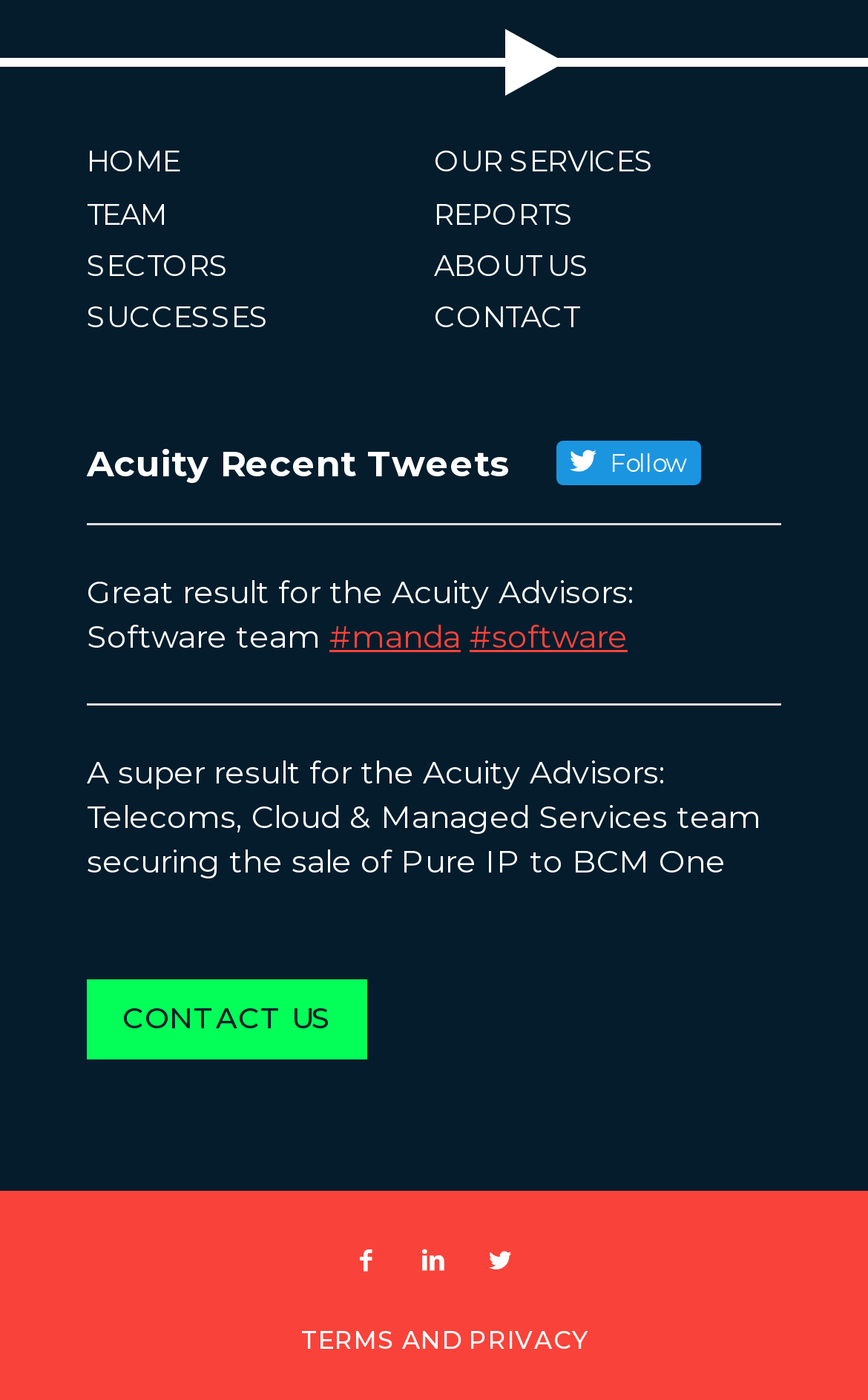Please identify the bounding box coordinates of the clickable region that I should interact with to perform the following instruction: "Access the sitemap". The coordinates should be expressed as four float numbers between 0 and 1, i.e., [left, top, right, bottom].

None